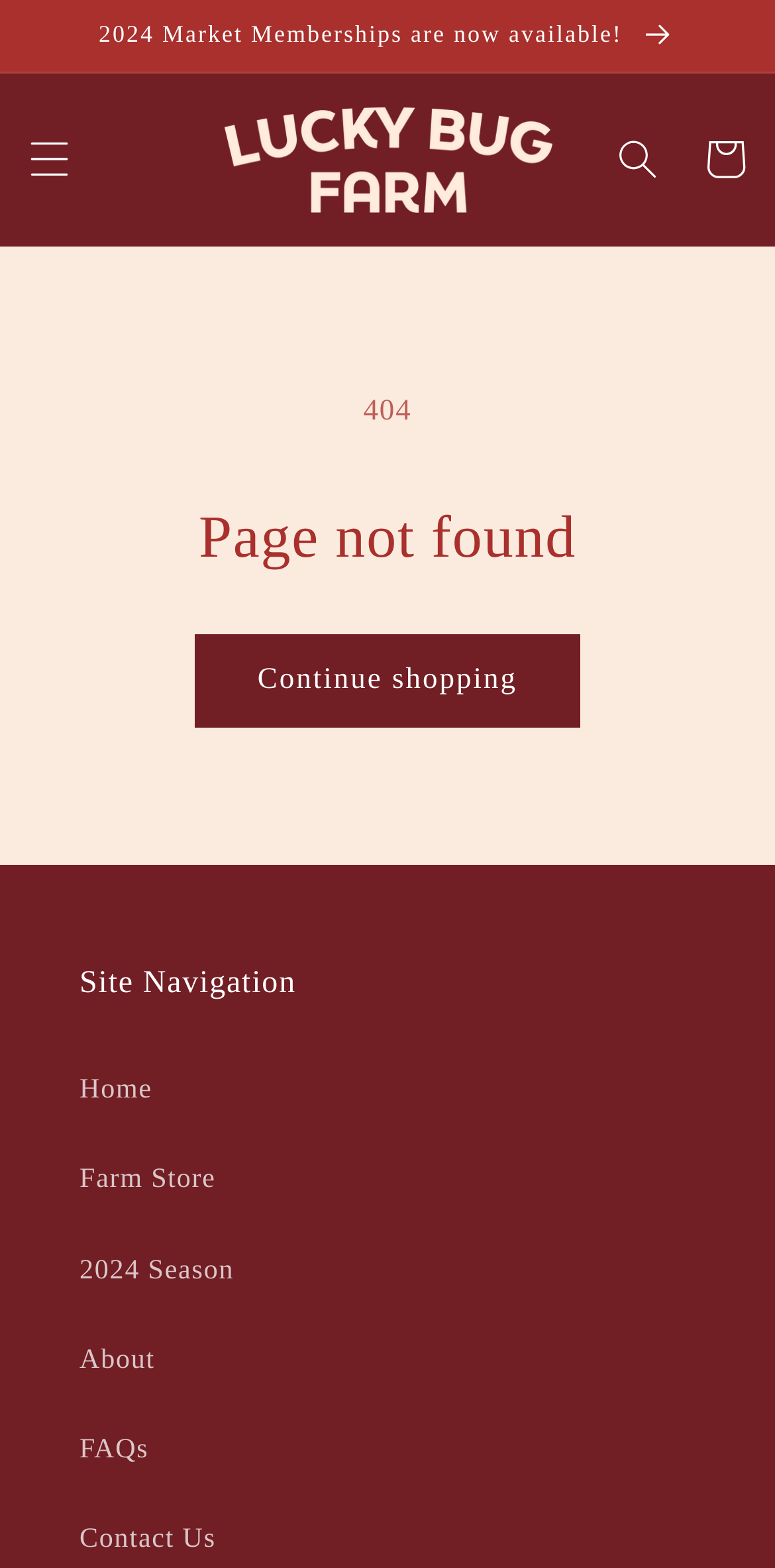Locate the bounding box coordinates of the element that should be clicked to fulfill the instruction: "Click the 'Menu' button".

[0.008, 0.074, 0.121, 0.13]